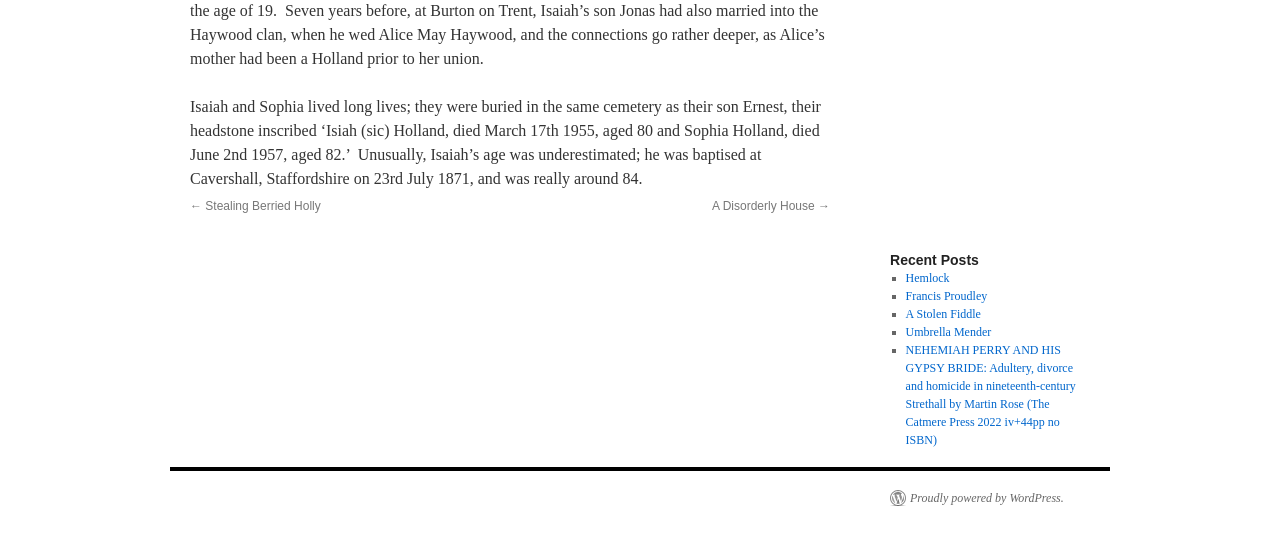Provide the bounding box coordinates of the section that needs to be clicked to accomplish the following instruction: "read about Hemlock."

[0.707, 0.498, 0.742, 0.523]